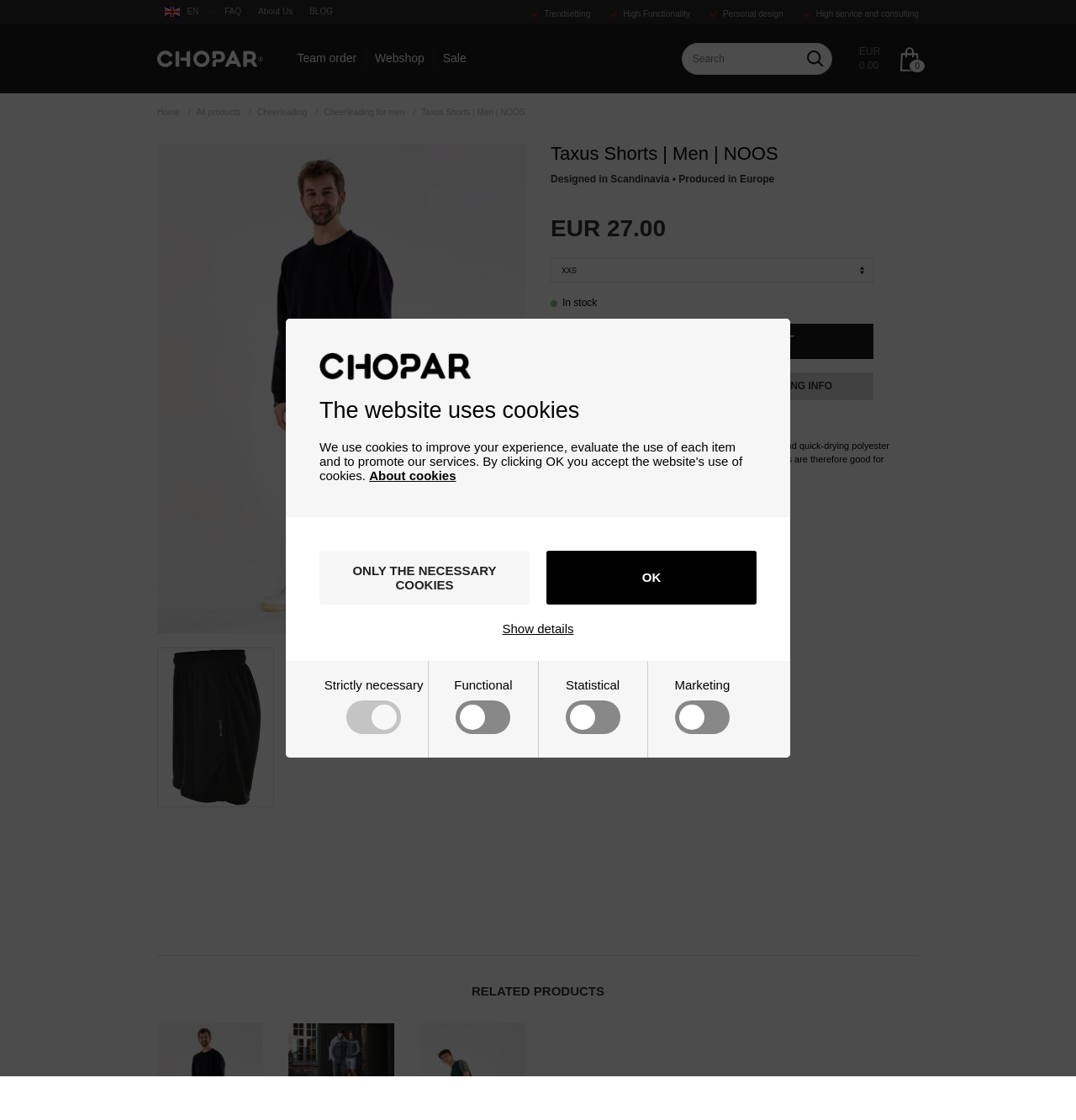Can you find the bounding box coordinates for the element that needs to be clicked to execute this instruction: "Go to webshop"? The coordinates should be given as four float numbers between 0 and 1, i.e., [left, top, right, bottom].

[0.34, 0.042, 0.403, 0.063]